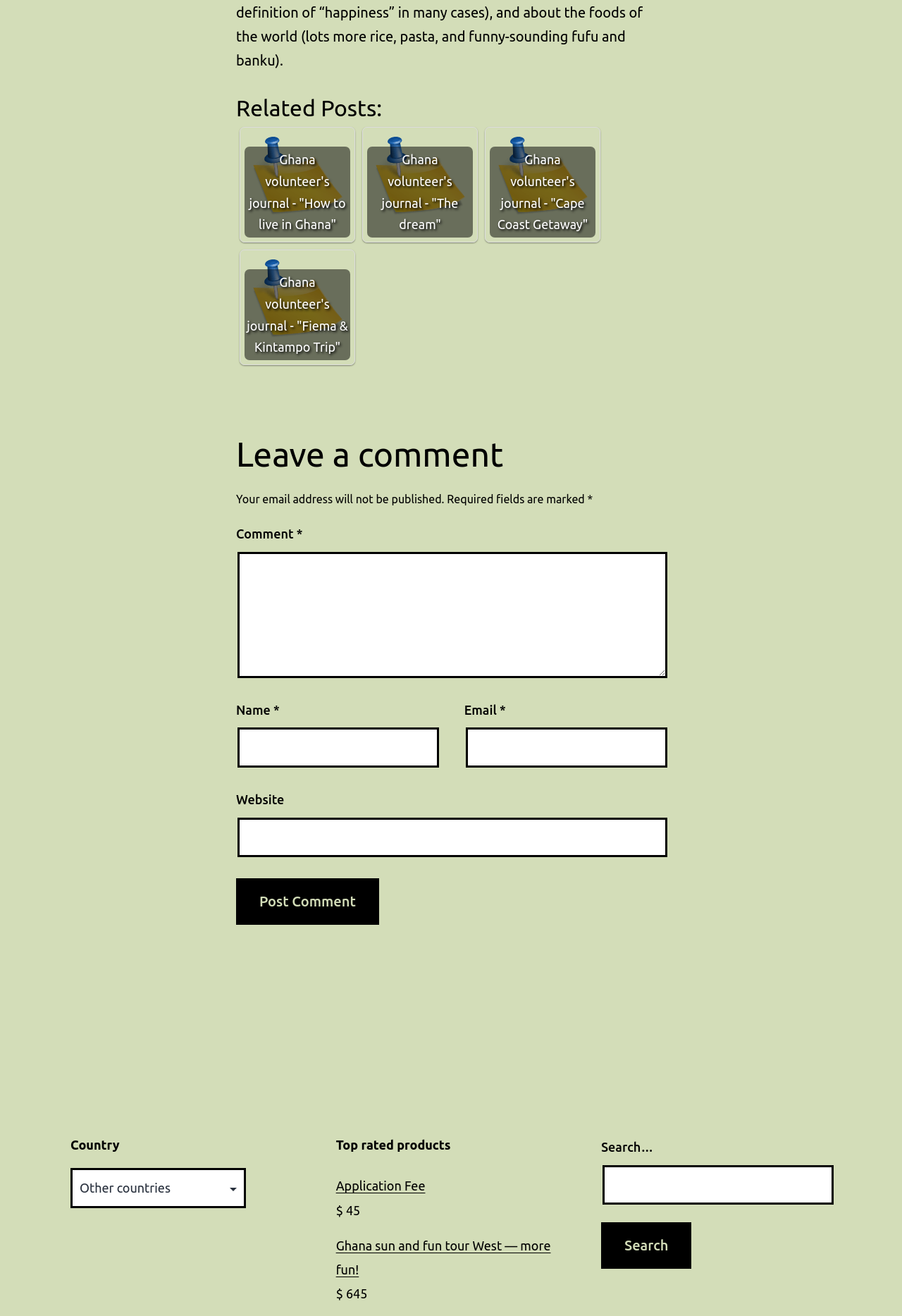Extract the bounding box coordinates for the HTML element that matches this description: "Link to CLAYPAC". The coordinates should be four float numbers between 0 and 1, i.e., [left, top, right, bottom].

None